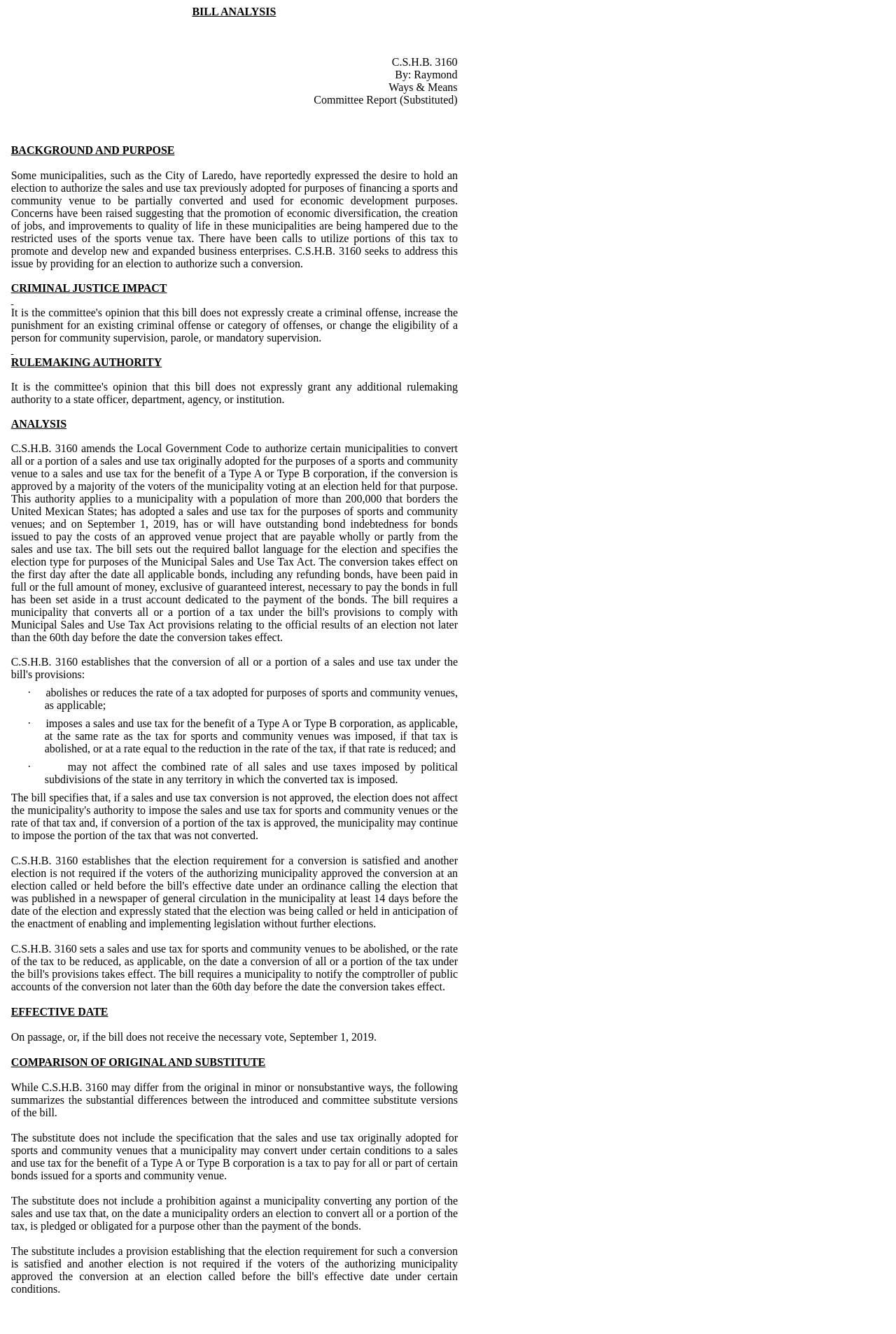Who is the author of the bill?
Look at the screenshot and respond with one word or a short phrase.

Raymond